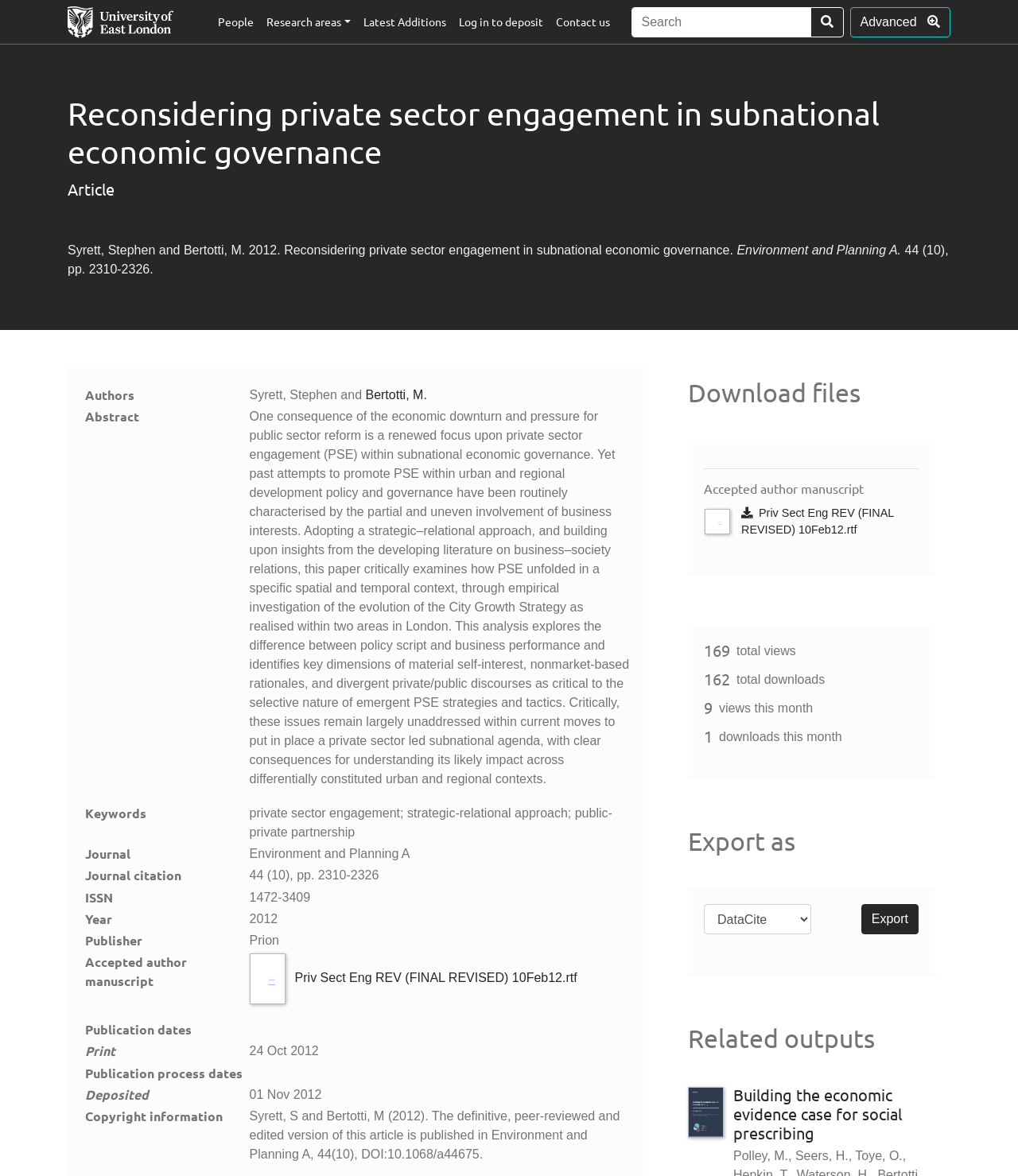Could you find the bounding box coordinates of the clickable area to complete this instruction: "Search for research repository"?

[0.62, 0.006, 0.829, 0.032]